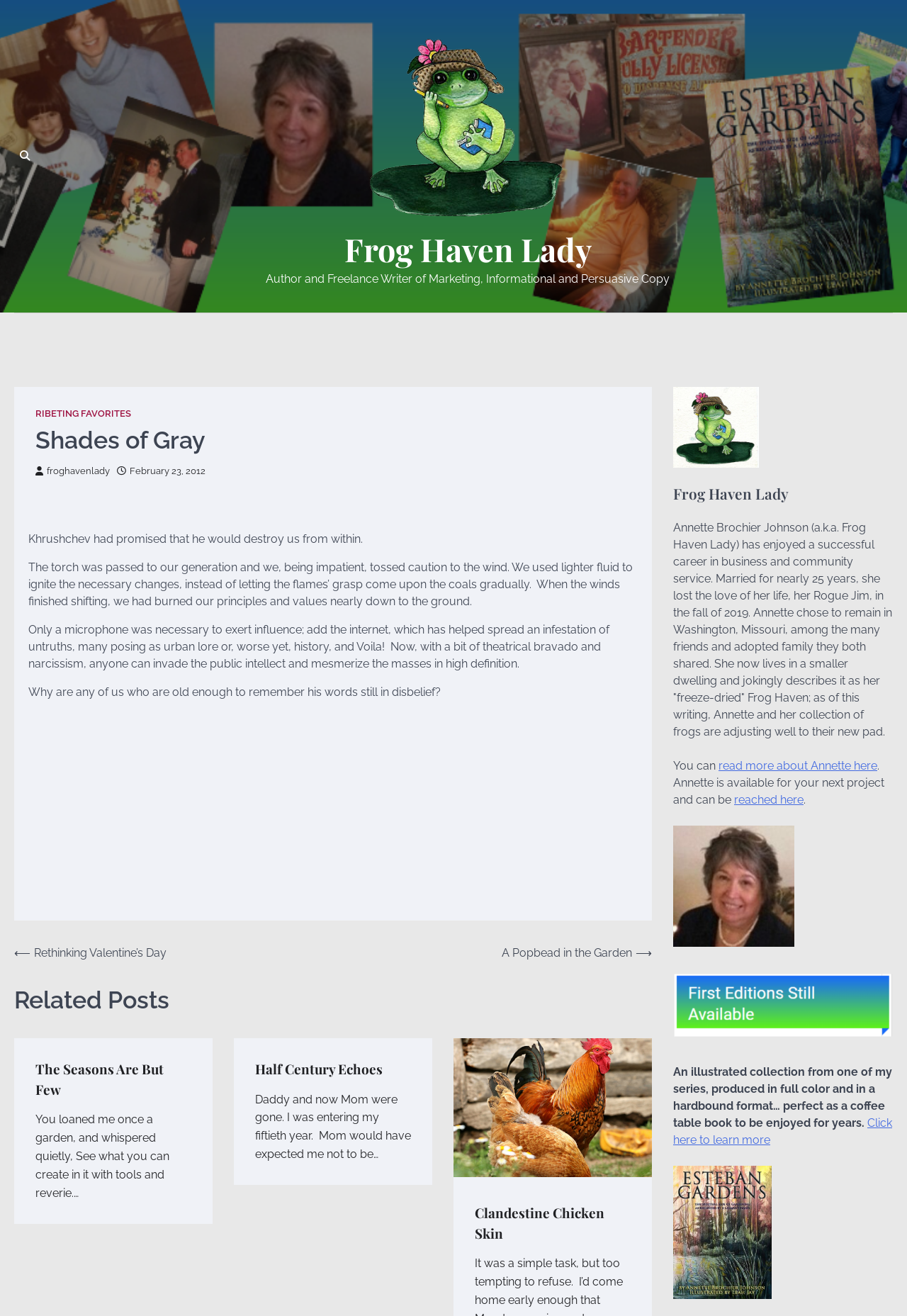What is the author's nickname?
Identify the answer in the screenshot and reply with a single word or phrase.

Frog Haven Lady